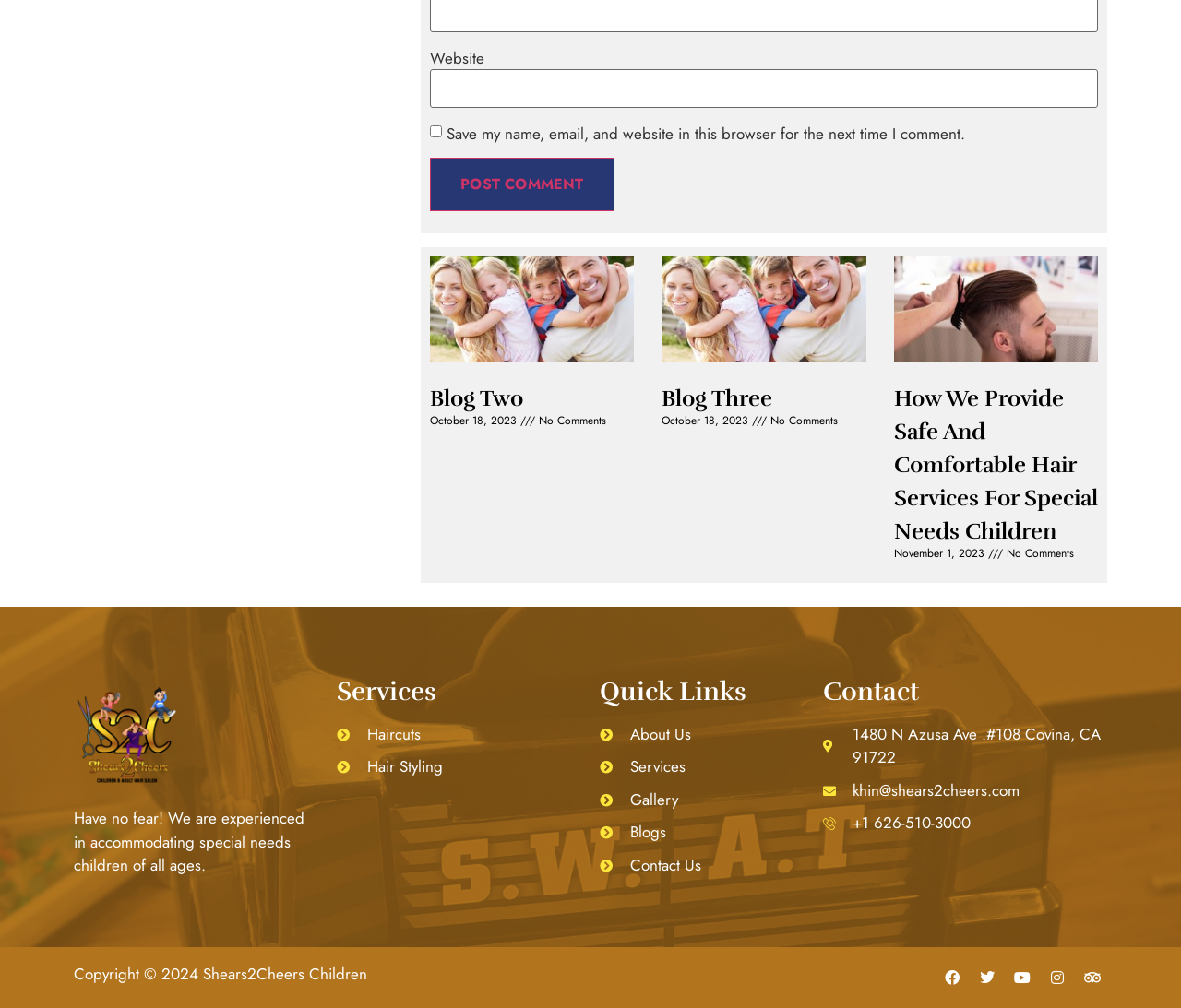Based on the element description Twitter, identify the bounding box of the UI element in the given webpage screenshot. The coordinates should be in the format (top-left x, top-left y, bottom-right x, bottom-right y) and must be between 0 and 1.

[0.823, 0.955, 0.848, 0.984]